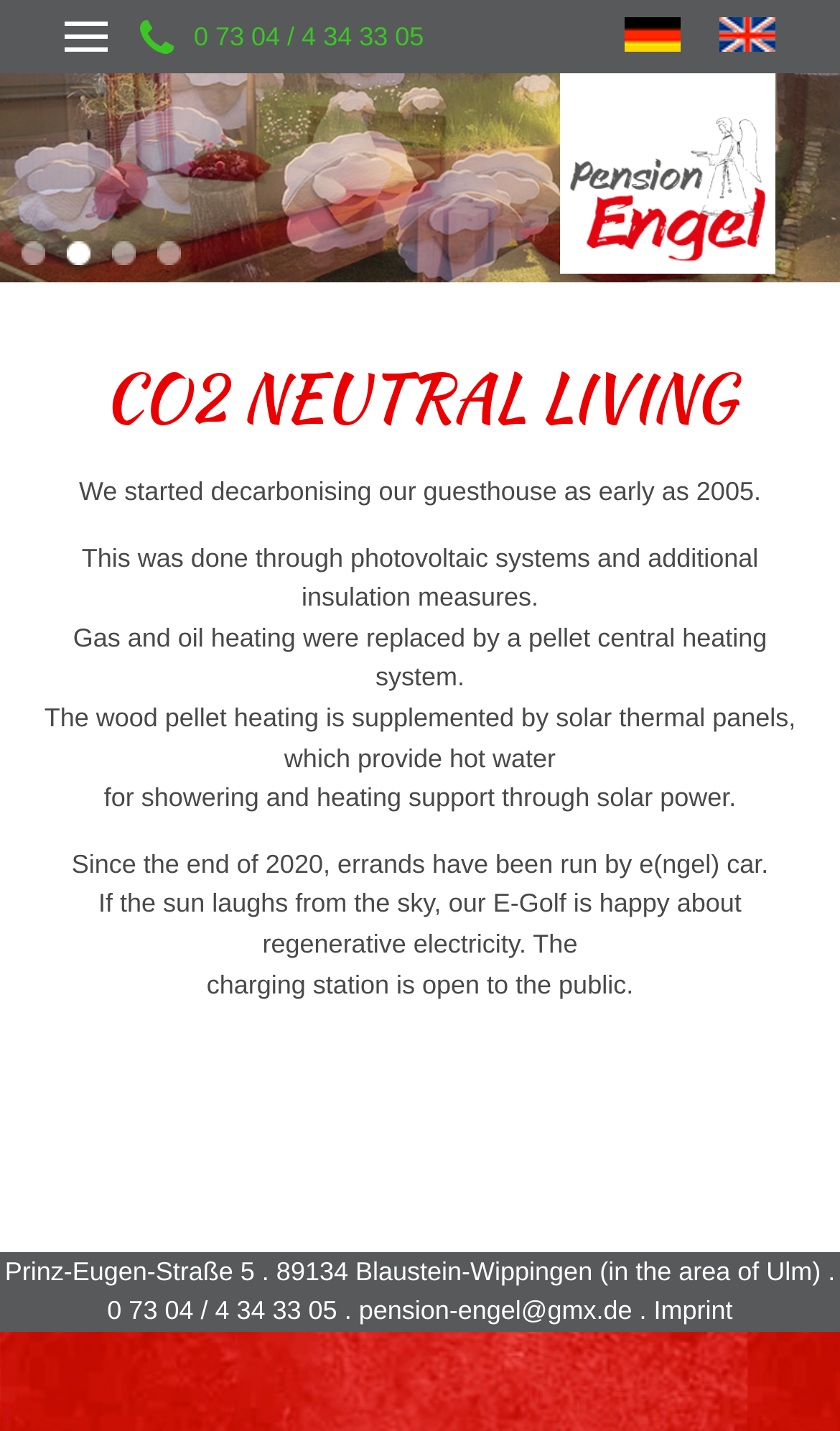Could you identify the text that serves as the heading for this webpage?

CO2 NEUTRAL LIVING